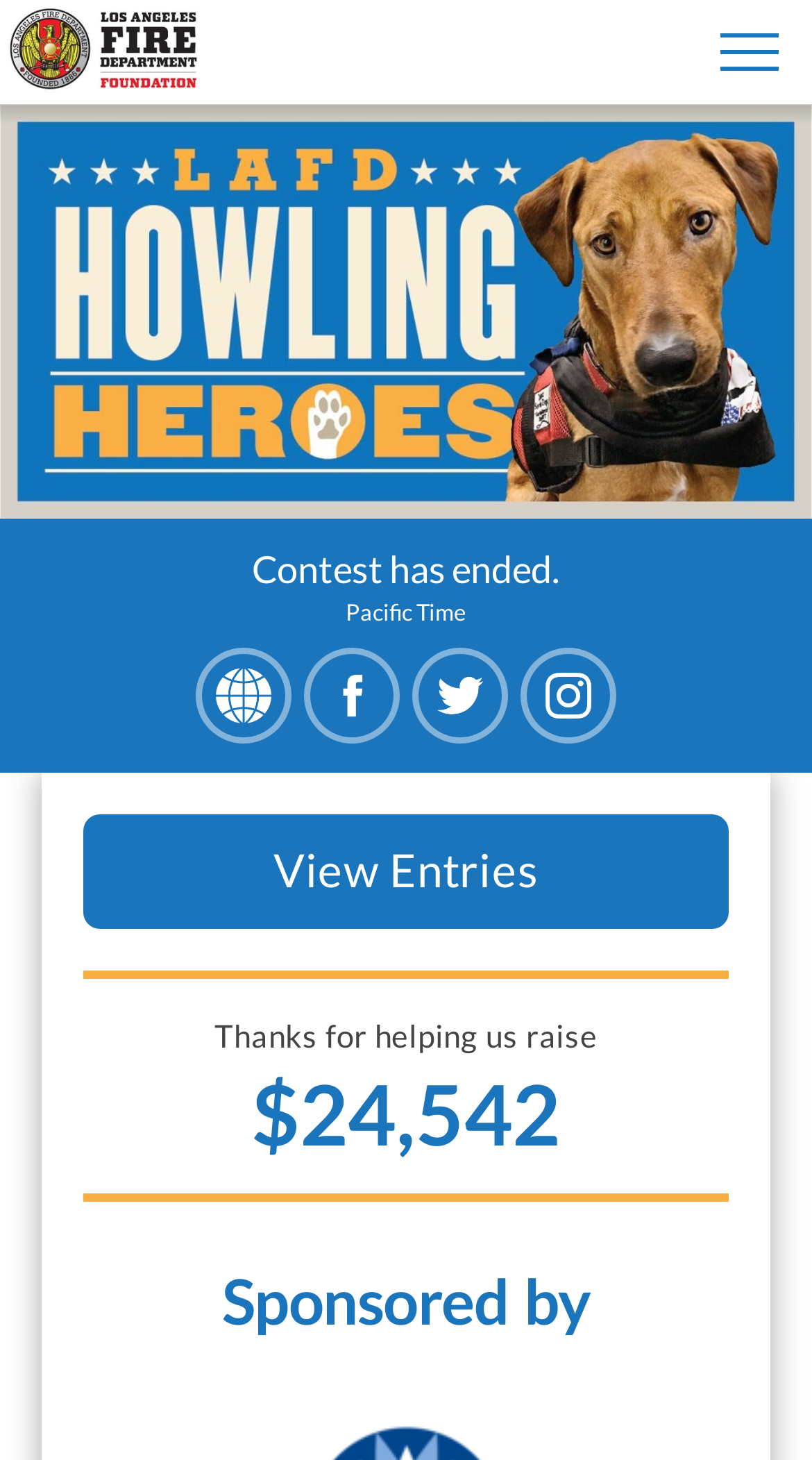What is the status of the contest?
Based on the image, give a one-word or short phrase answer.

Ended